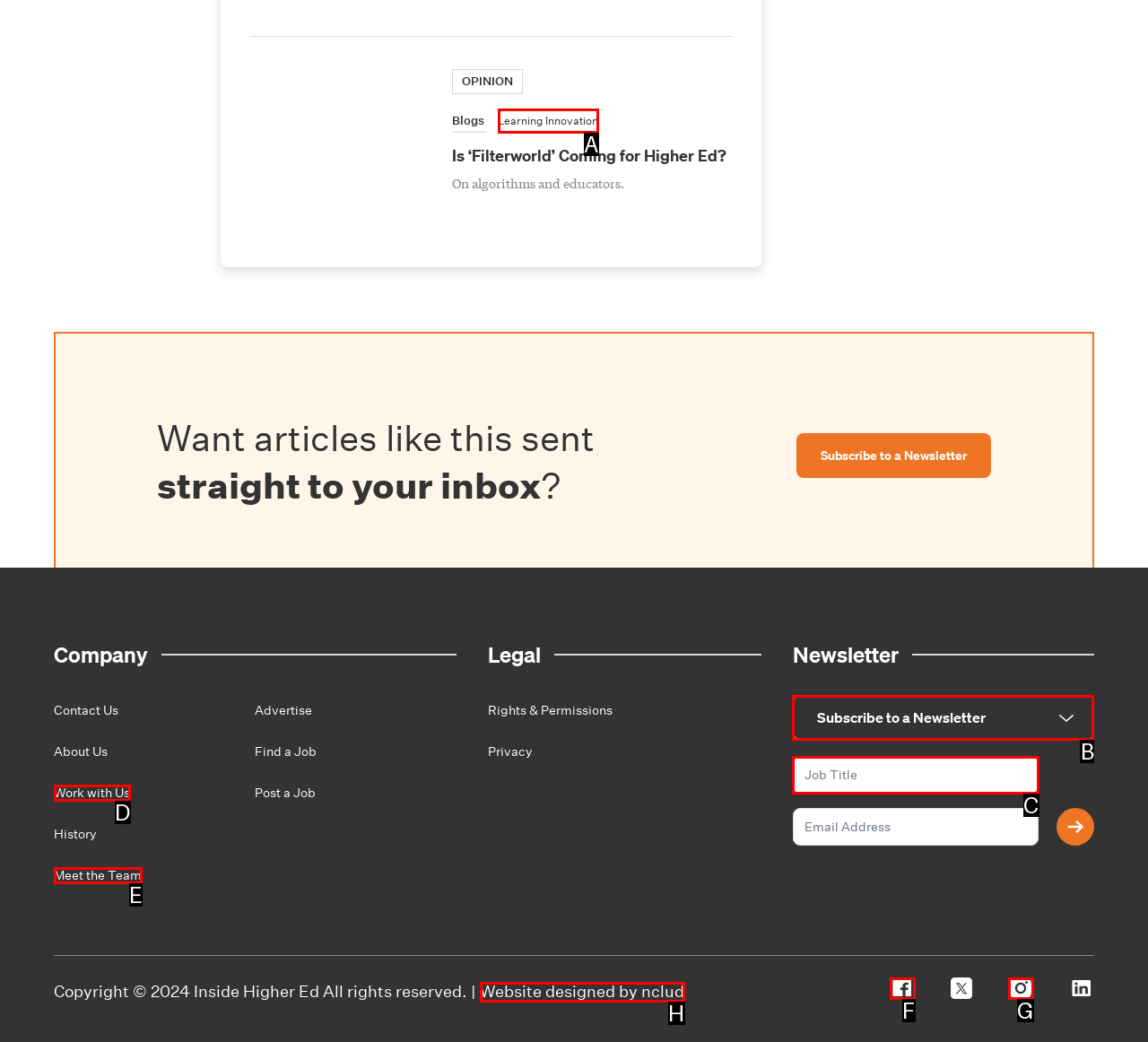Determine which HTML element should be clicked for this task: Subscribe to a newsletter
Provide the option's letter from the available choices.

B